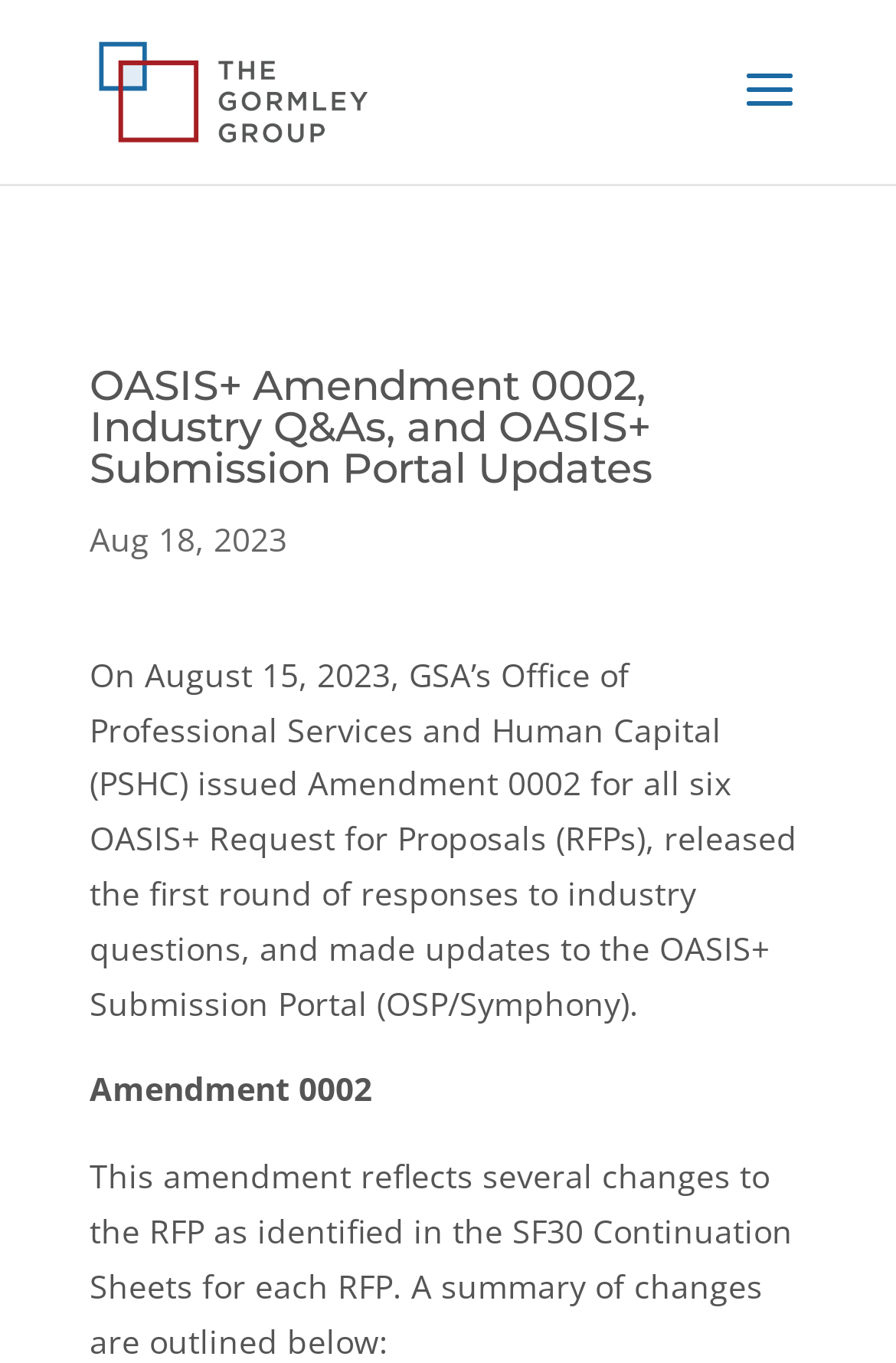What is the format of the changes to the RFP?
Please provide a single word or phrase as the answer based on the screenshot.

SF30 Continuation Sheets